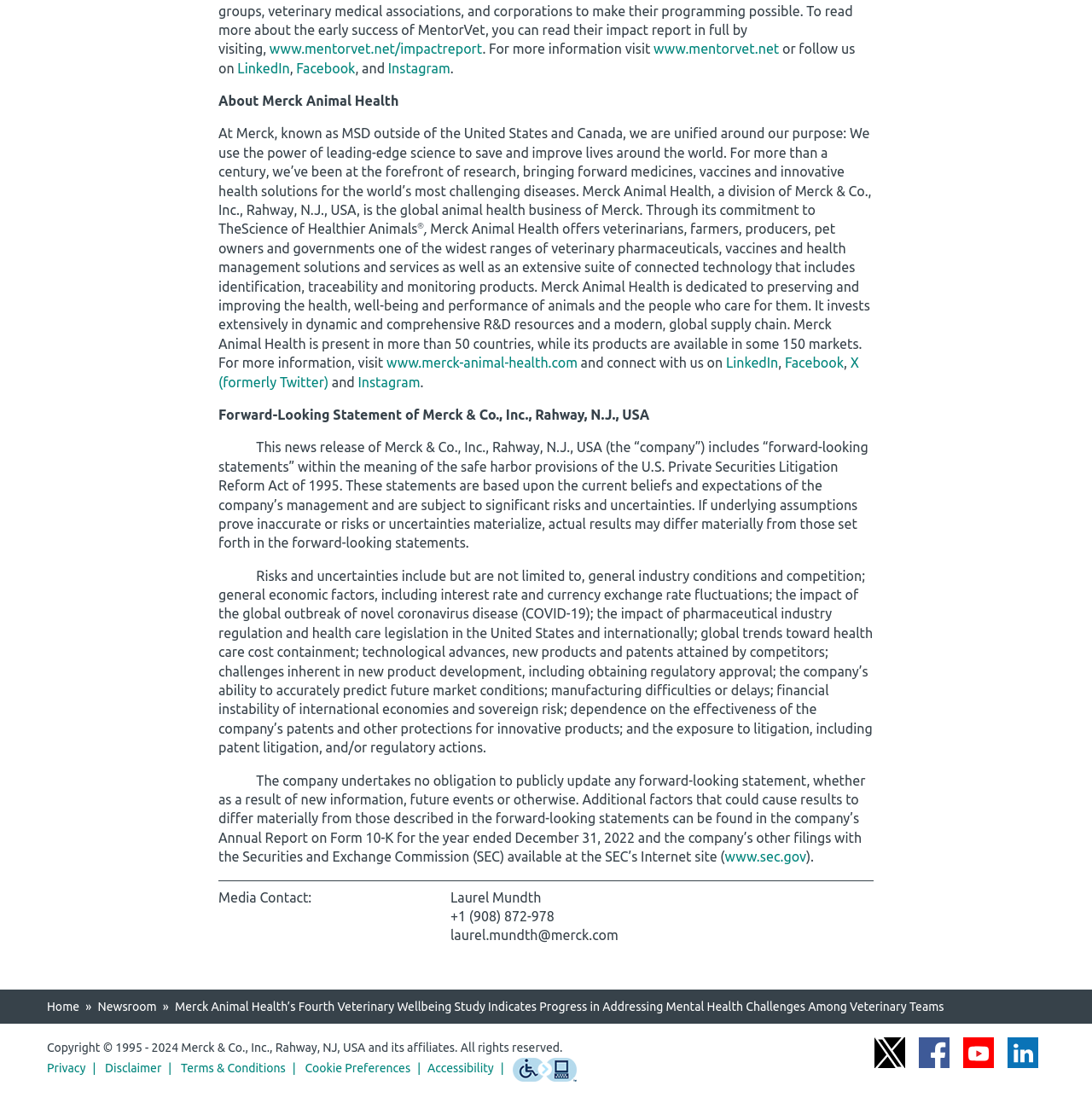Pinpoint the bounding box coordinates of the element to be clicked to execute the instruction: "View the Twitter page of Merck Animal Health USA".

[0.801, 0.935, 0.829, 0.963]